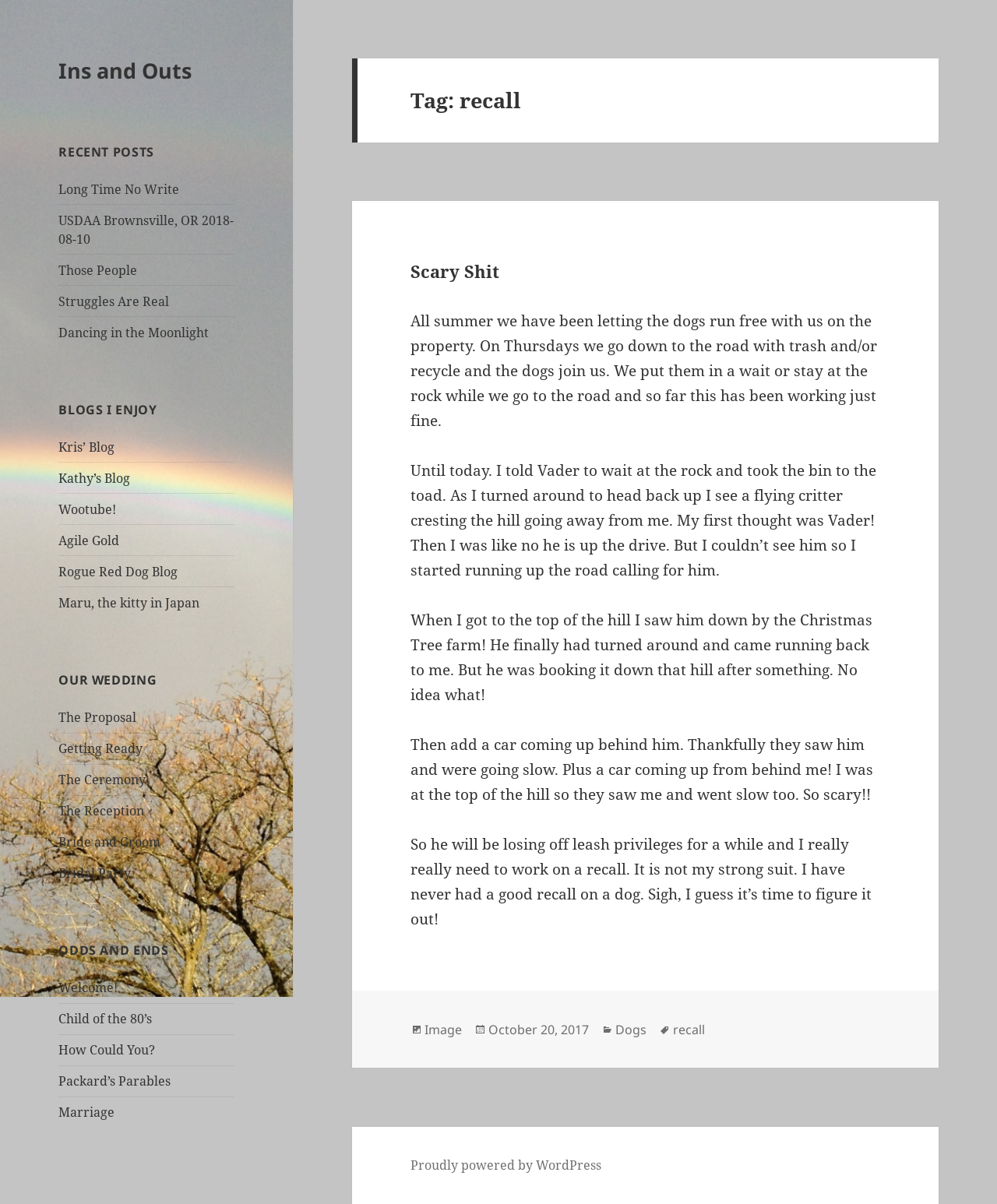What is the date of the blog post?
Examine the image and provide an in-depth answer to the question.

I found the date of the blog post by looking at the link element with the text 'October 20, 2017' inside the footer section.